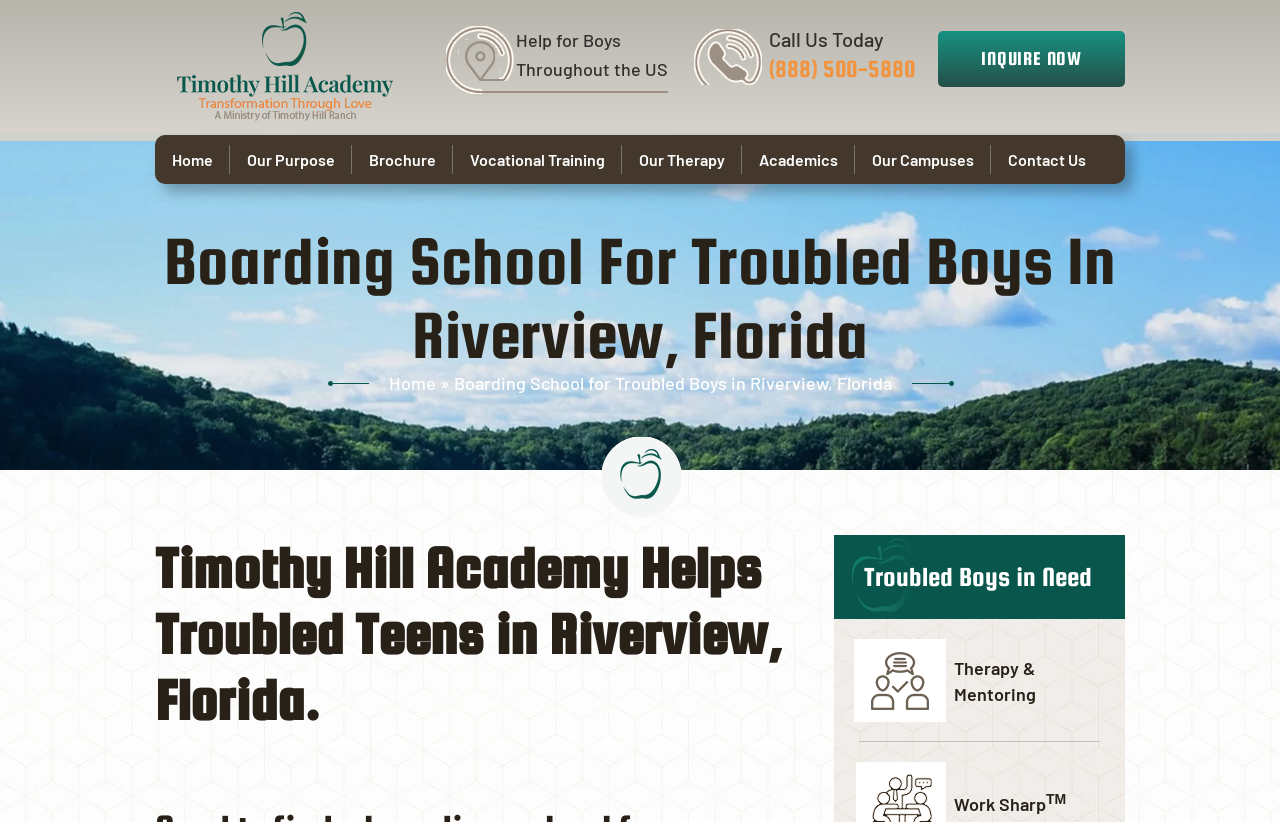Find the bounding box coordinates of the area that needs to be clicked in order to achieve the following instruction: "Call the phone number". The coordinates should be specified as four float numbers between 0 and 1, i.e., [left, top, right, bottom].

[0.6, 0.063, 0.714, 0.103]